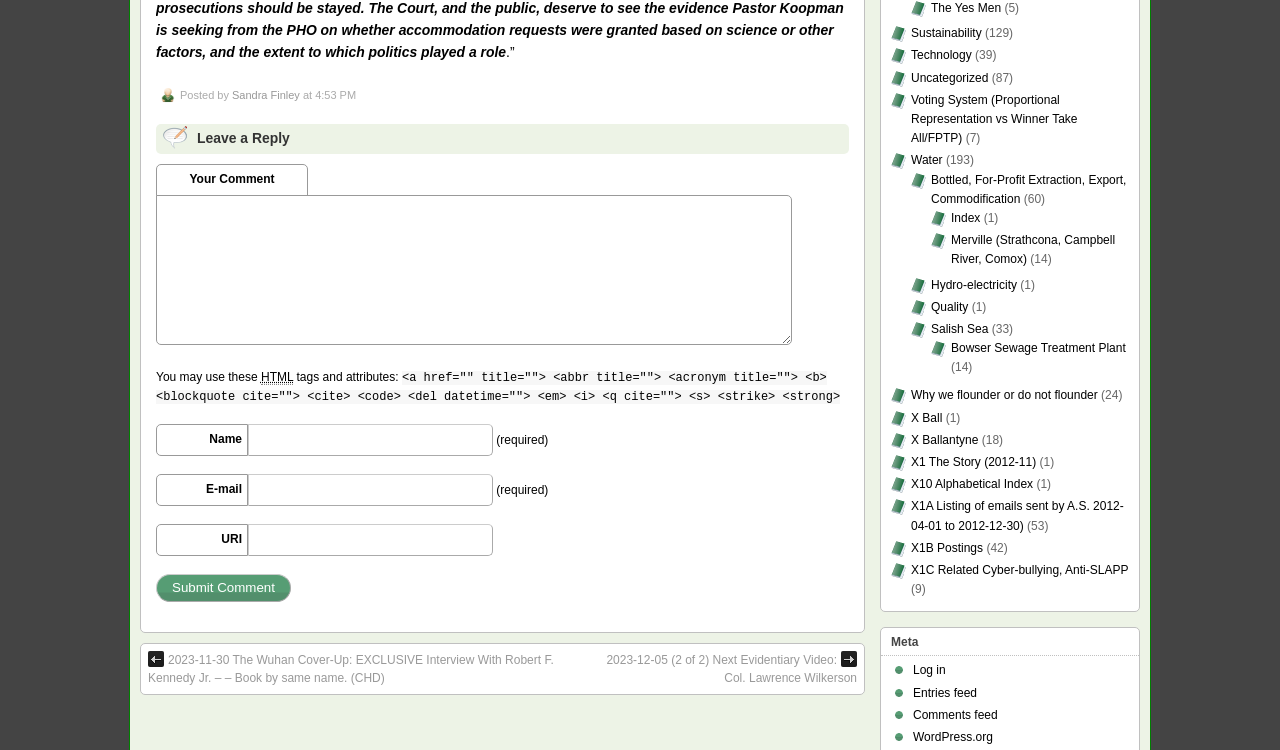Could you highlight the region that needs to be clicked to execute the instruction: "Click on the link to read the article 'The Wuhan Cover-Up: EXCLUSIVE Interview With Robert F. Kennedy Jr.'"?

[0.116, 0.868, 0.458, 0.916]